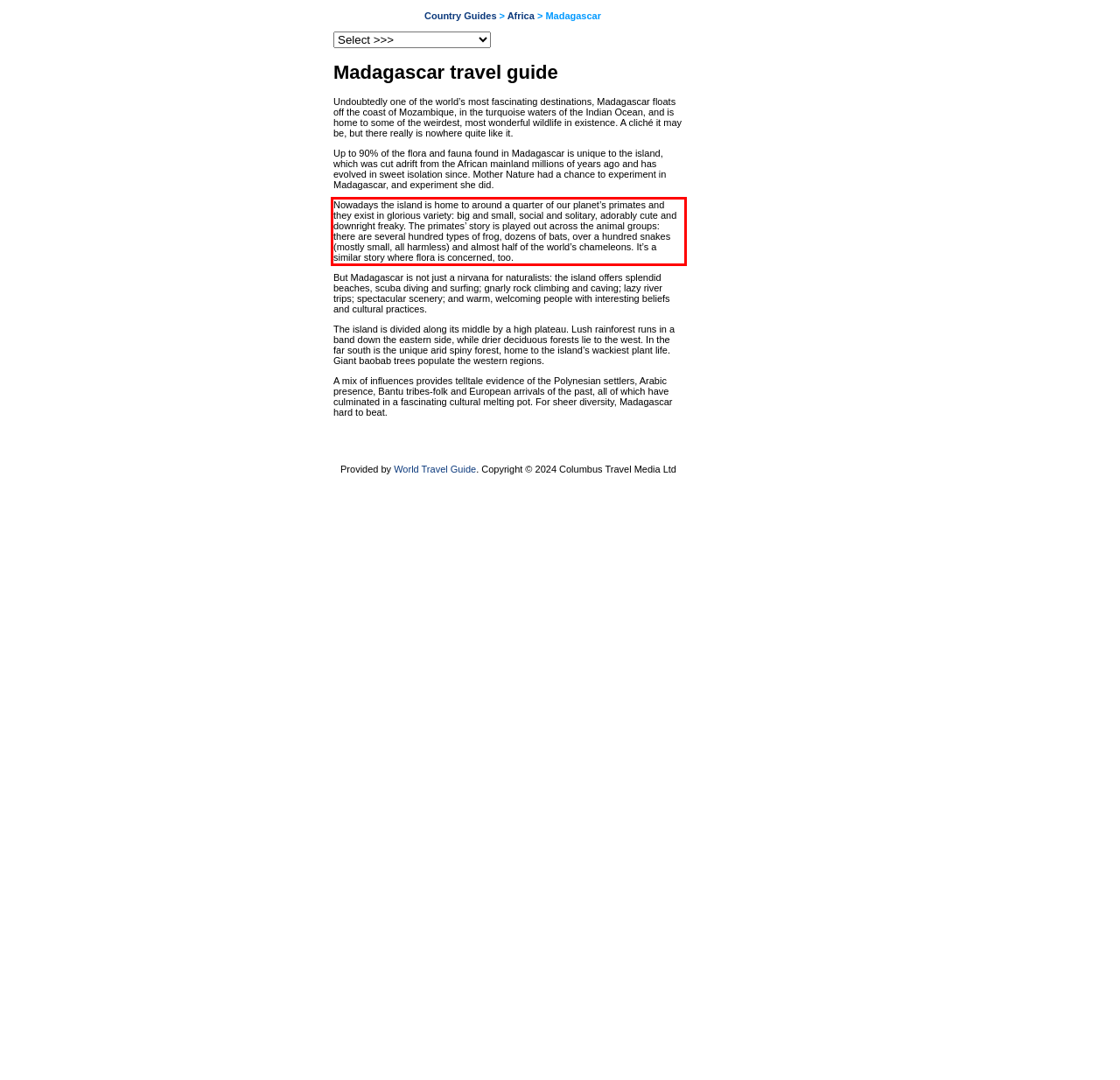Identify and extract the text within the red rectangle in the screenshot of the webpage.

Nowadays the island is home to around a quarter of our planet’s primates and they exist in glorious variety: big and small, social and solitary, adorably cute and downright freaky. The primates’ story is played out across the animal groups: there are several hundred types of frog, dozens of bats, over a hundred snakes (mostly small, all harmless) and almost half of the world’s chameleons. It’s a similar story where flora is concerned, too.